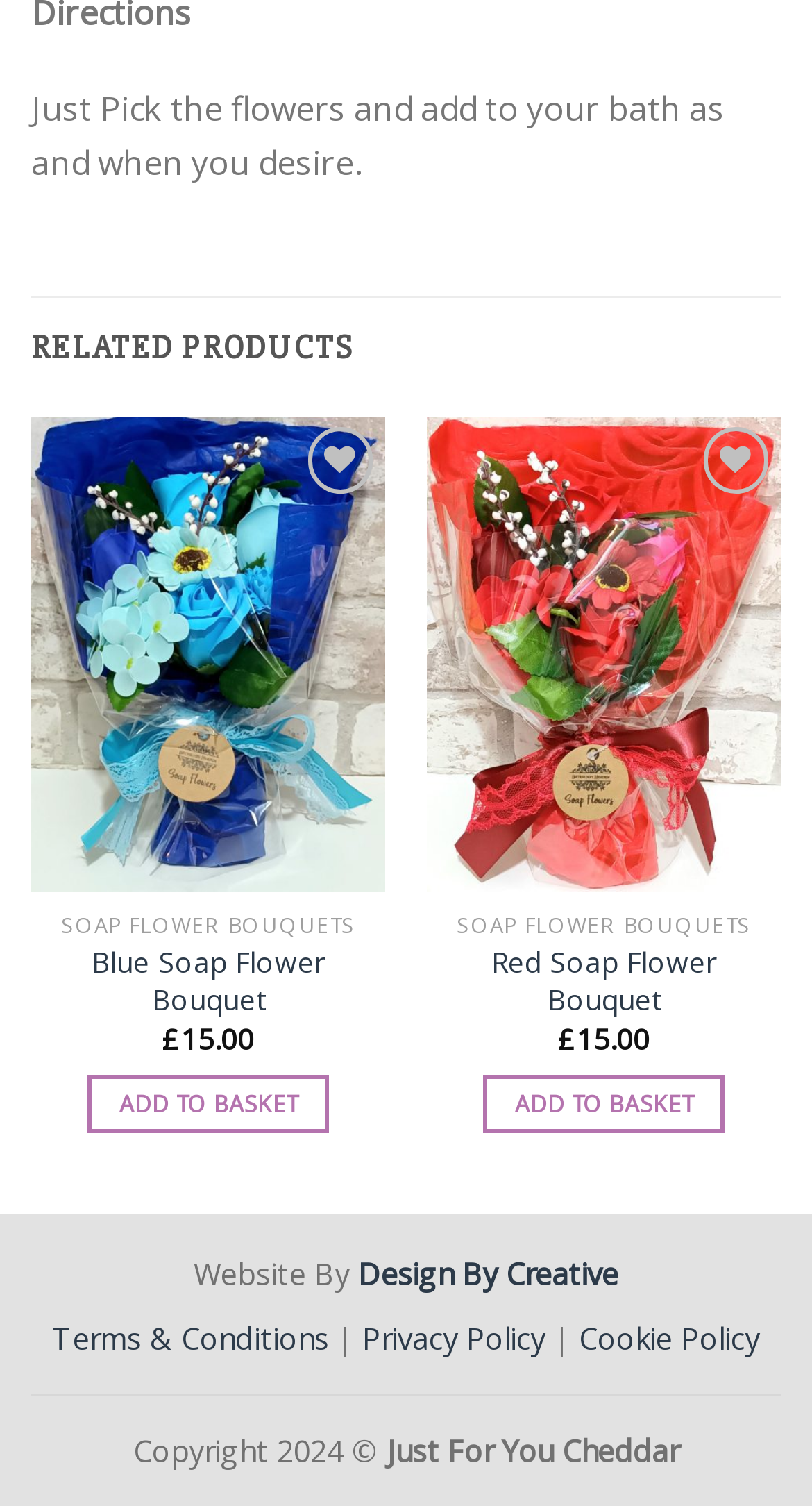What is the name of the company that designed the website?
Using the image, elaborate on the answer with as much detail as possible.

I found the name of the company that designed the website by looking at the link 'Design By Creative' at the bottom of the webpage, which is part of the 'Website By' section.